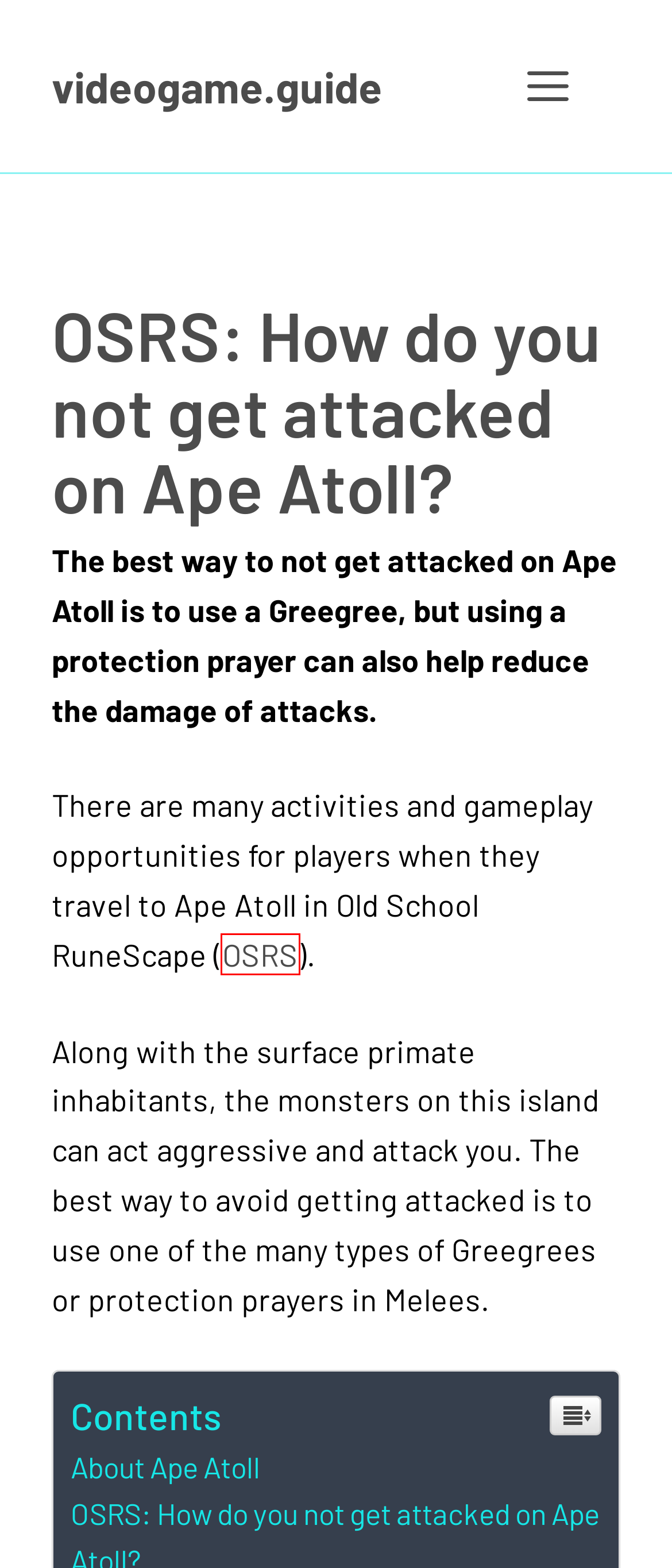You are provided with a screenshot of a webpage that has a red bounding box highlighting a UI element. Choose the most accurate webpage description that matches the new webpage after clicking the highlighted element. Here are your choices:
A. EU4 Archives - videogame.guide
B. OSRS: Ape Atoll
C. WoW: Warranty Claim
D. OSRS Archives - videogame.guide
E. Lost Ark Archives - videogame.guide
F. OSRS Wiki
G. Kenshi Archives - videogame.guide
H. ESO Archives - videogame.guide

F